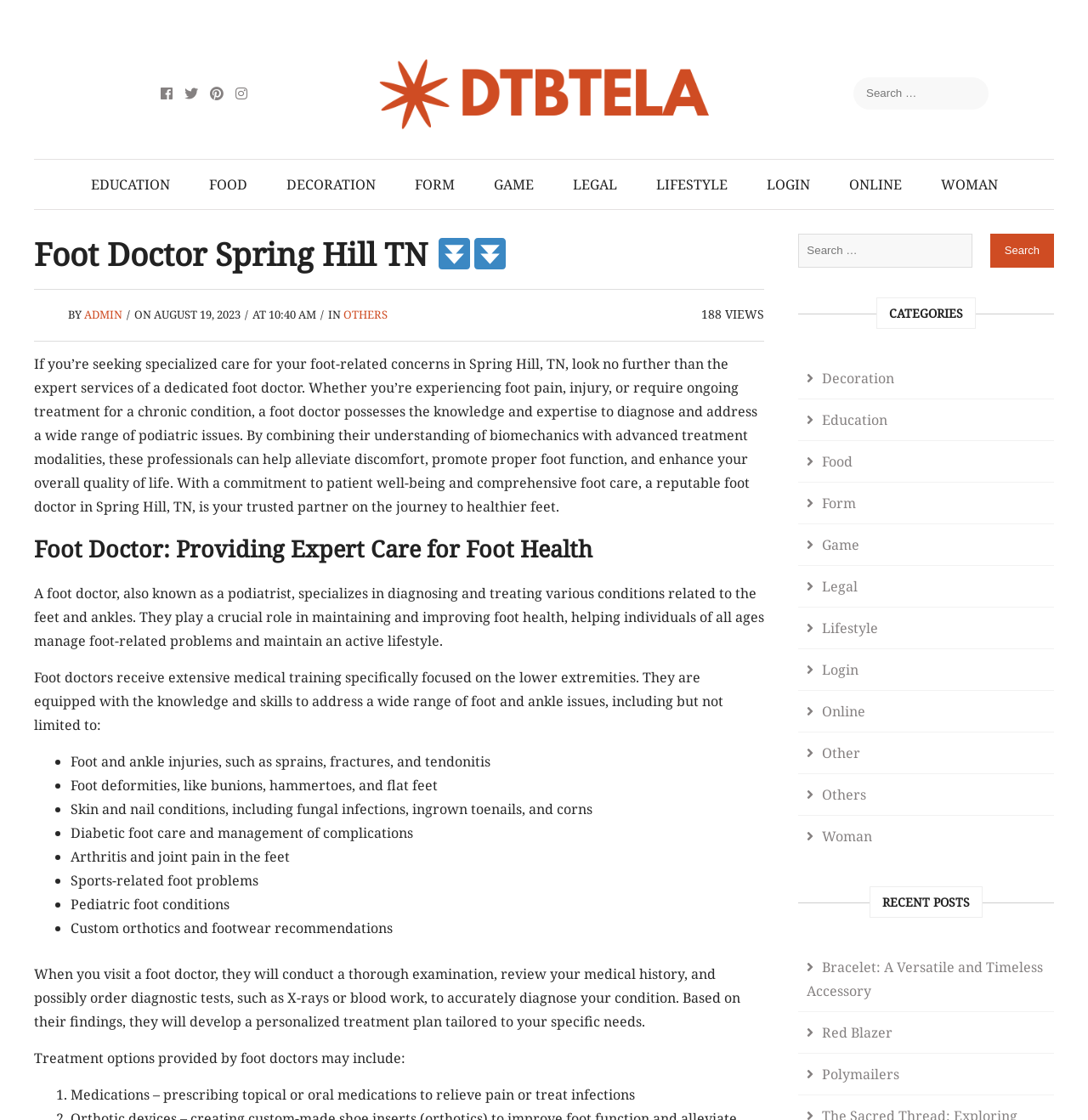Provide the bounding box coordinates of the HTML element described by the text: "Red Blazer". The coordinates should be in the format [left, top, right, bottom] with values between 0 and 1.

[0.734, 0.904, 0.969, 0.941]